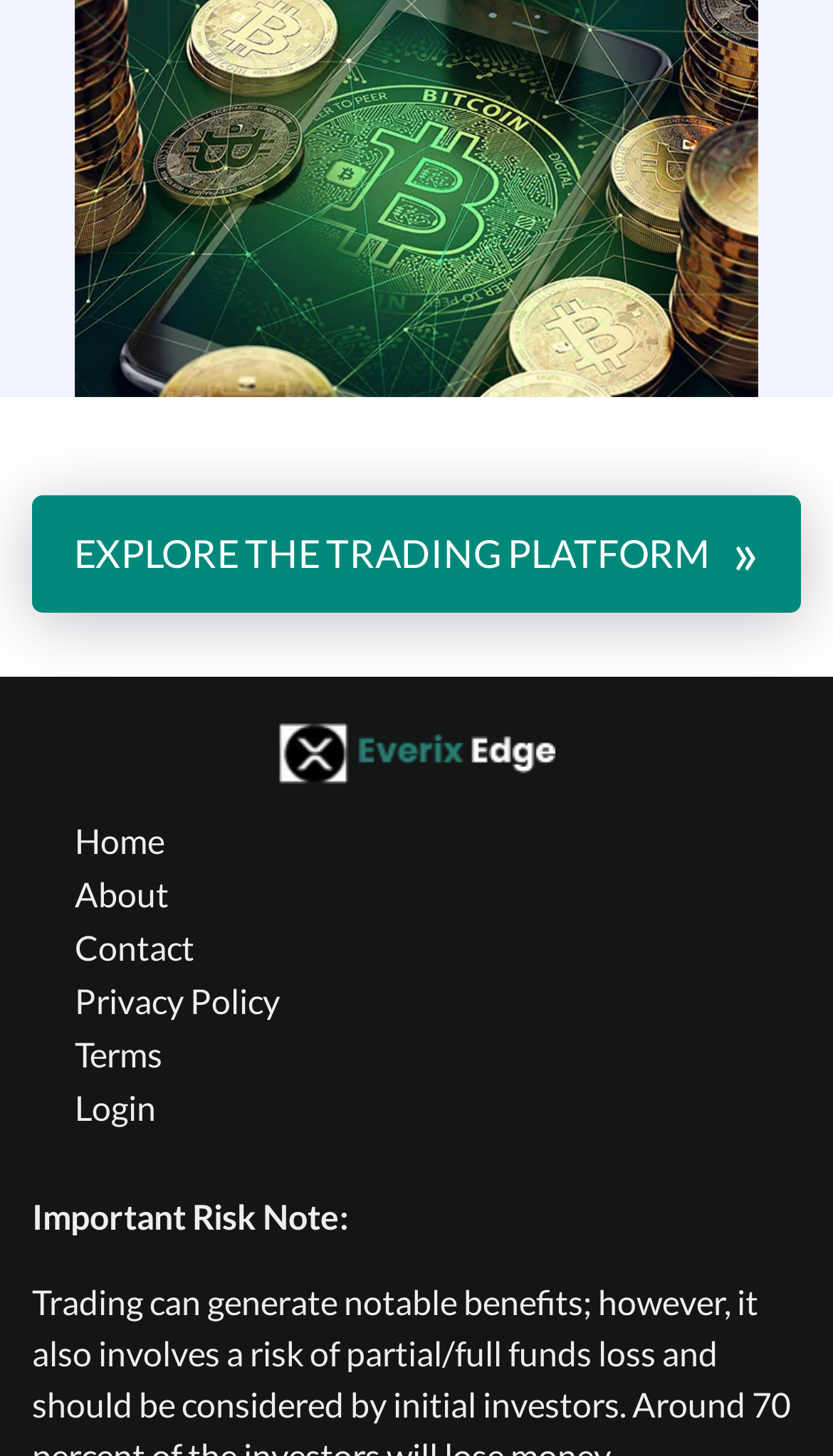Pinpoint the bounding box coordinates of the clickable element to carry out the following instruction: "Learn about the company."

[0.09, 0.6, 0.203, 0.628]